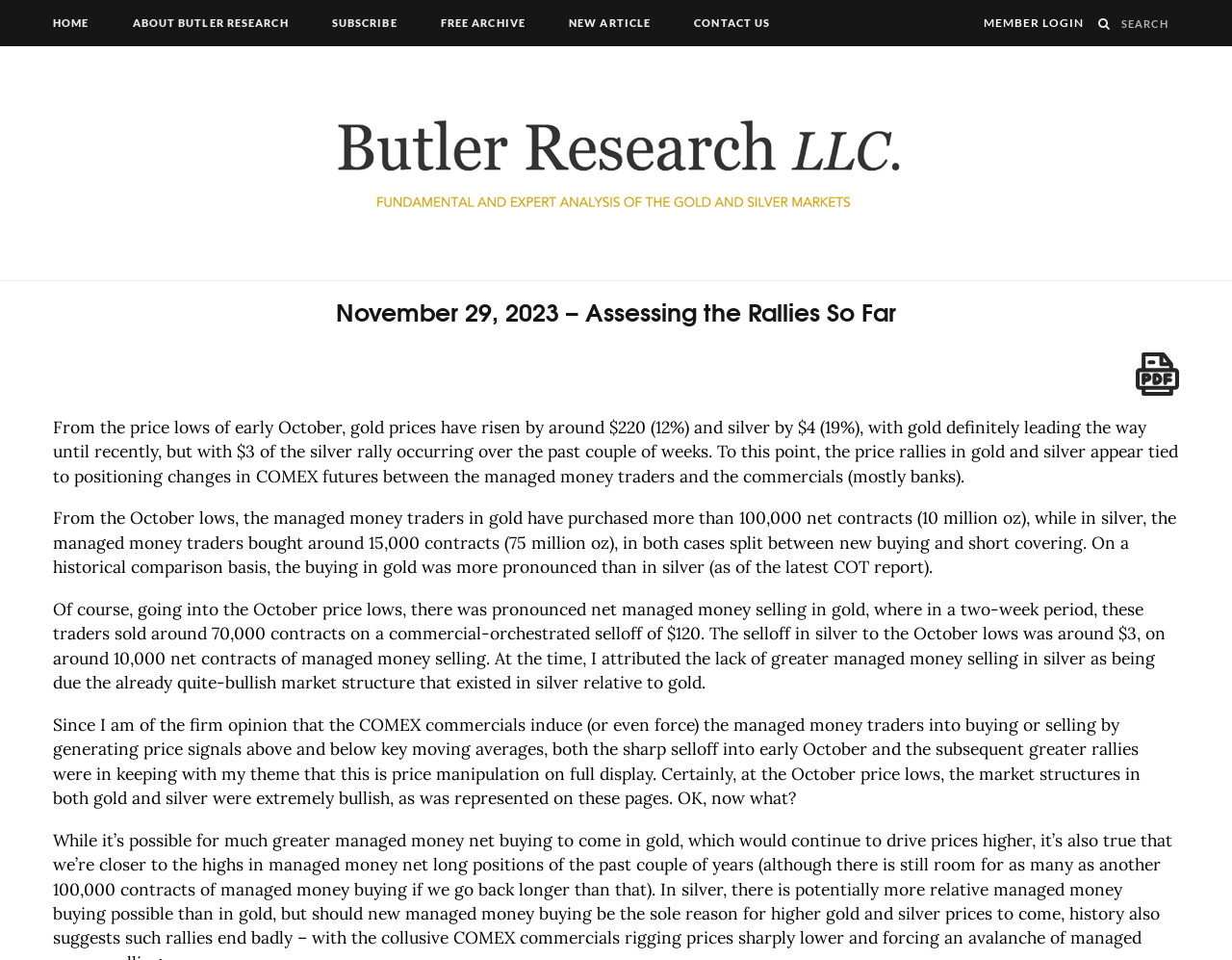Provide the bounding box coordinates of the area you need to click to execute the following instruction: "Click the 'SHOP' link".

None